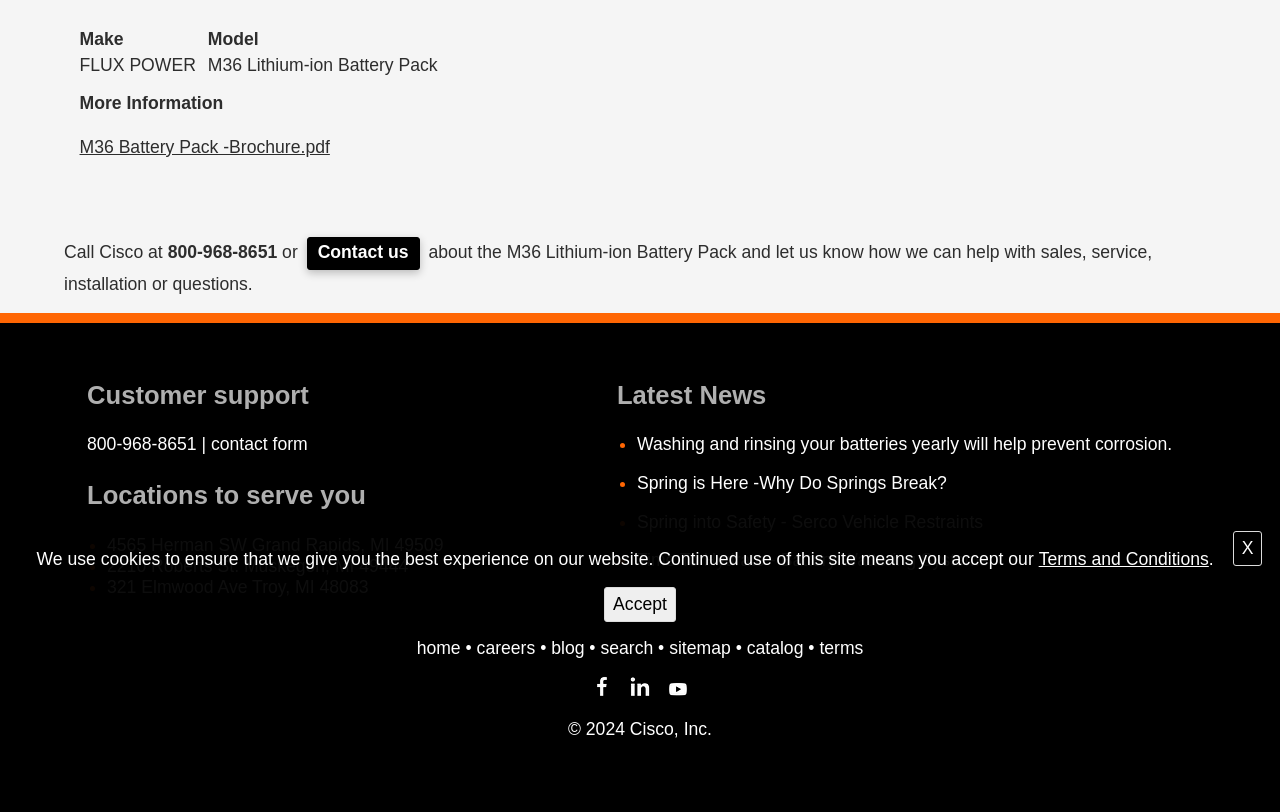Please determine the bounding box of the UI element that matches this description: catalog. The coordinates should be given as (top-left x, top-left y, bottom-right x, bottom-right y), with all values between 0 and 1.

[0.583, 0.785, 0.628, 0.81]